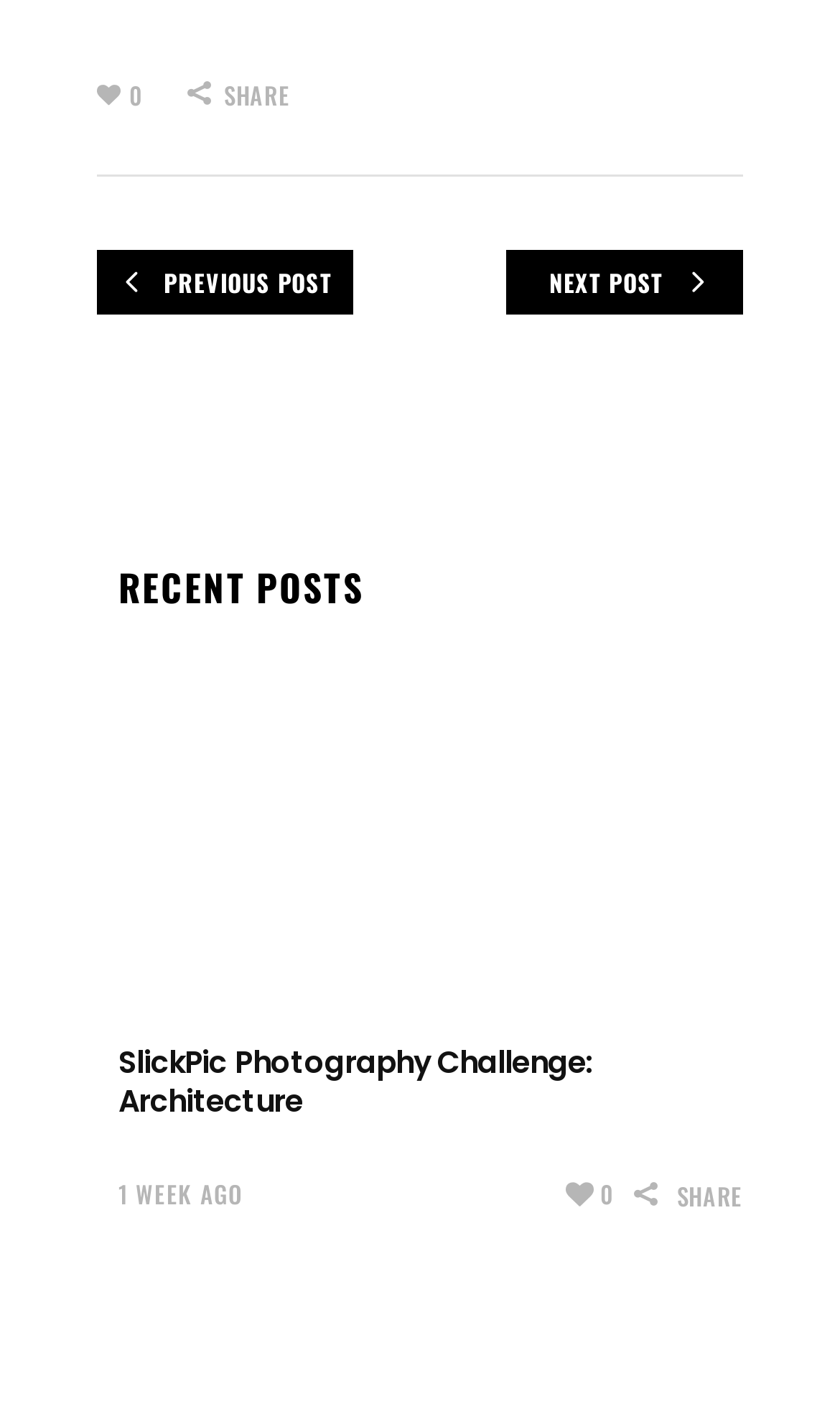Analyze the image and give a detailed response to the question:
How many share links are there?

I counted the number of share links on the webpage, and there are two links with the same icon ' SHARE'.